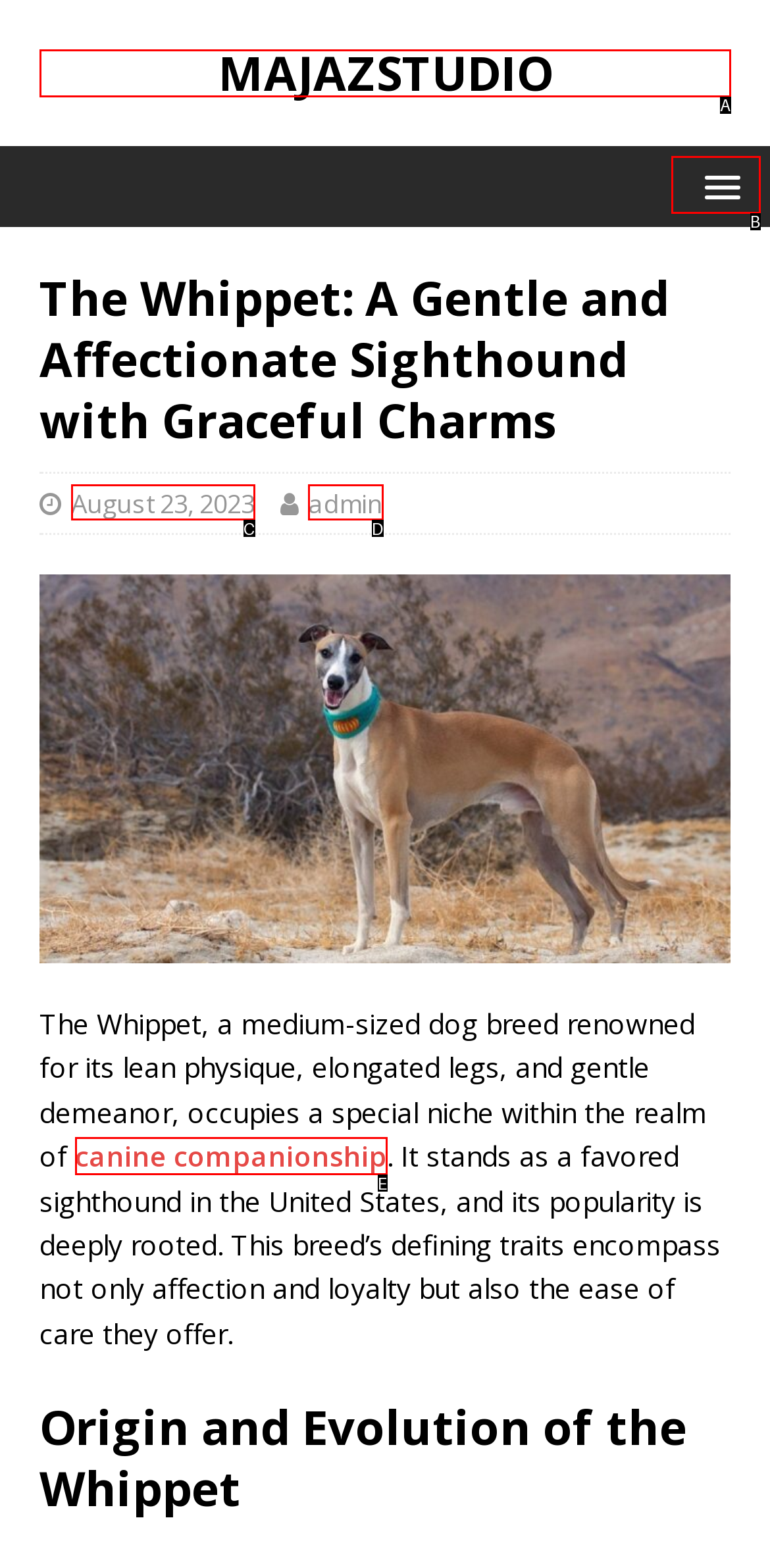Based on the description: August 23, 2023, select the HTML element that fits best. Provide the letter of the matching option.

C